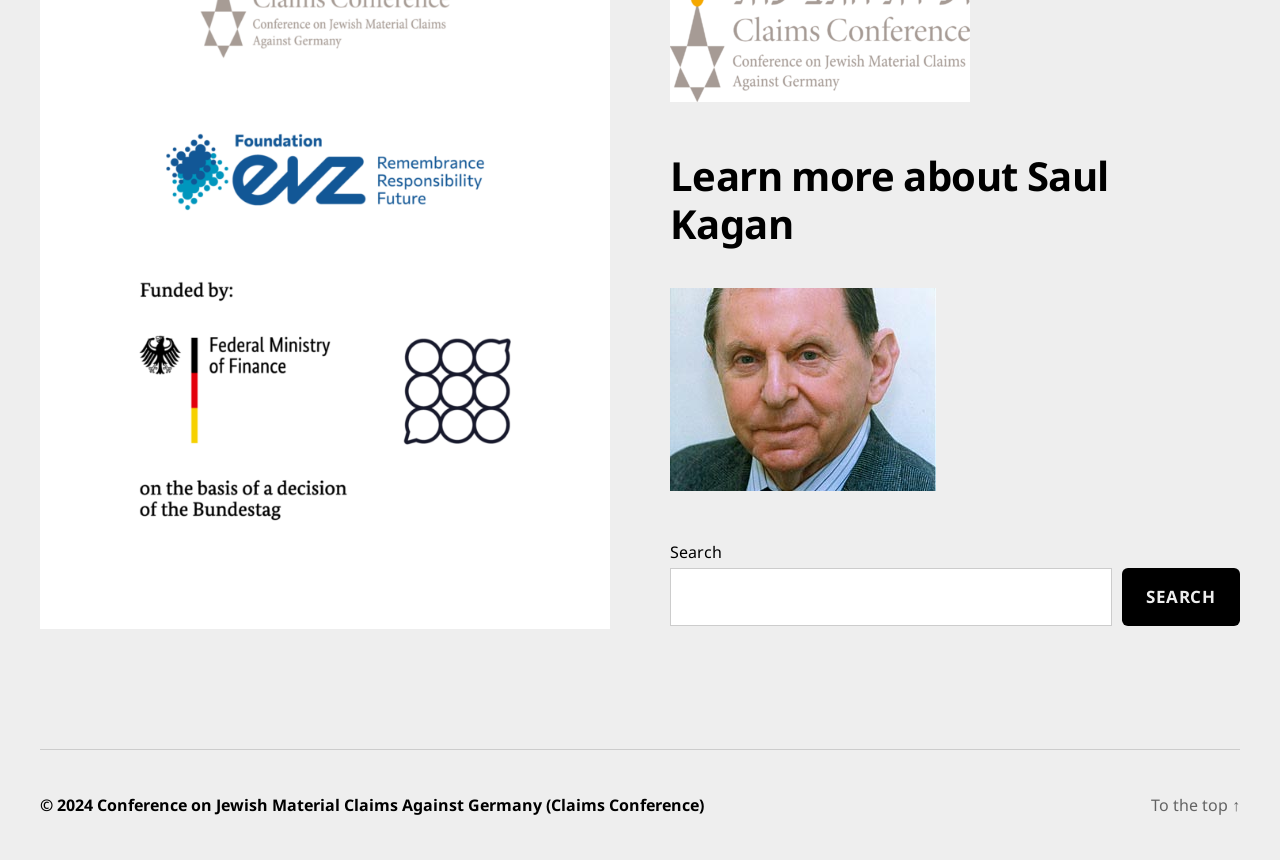What is the name mentioned in the heading?
Give a one-word or short-phrase answer derived from the screenshot.

Saul Kagan